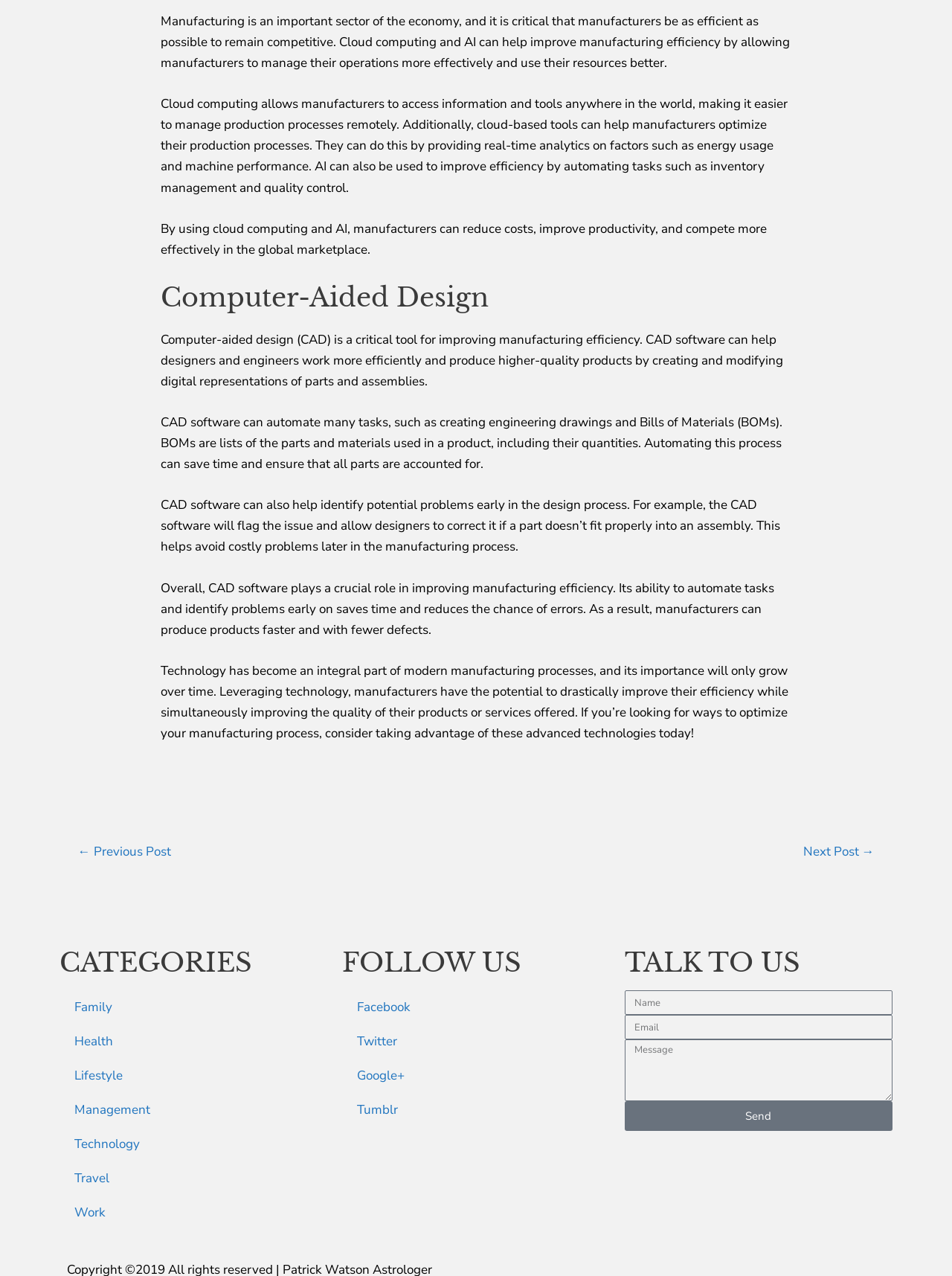Please answer the following question using a single word or phrase: 
What is the role of CAD software in manufacturing?

To improve efficiency